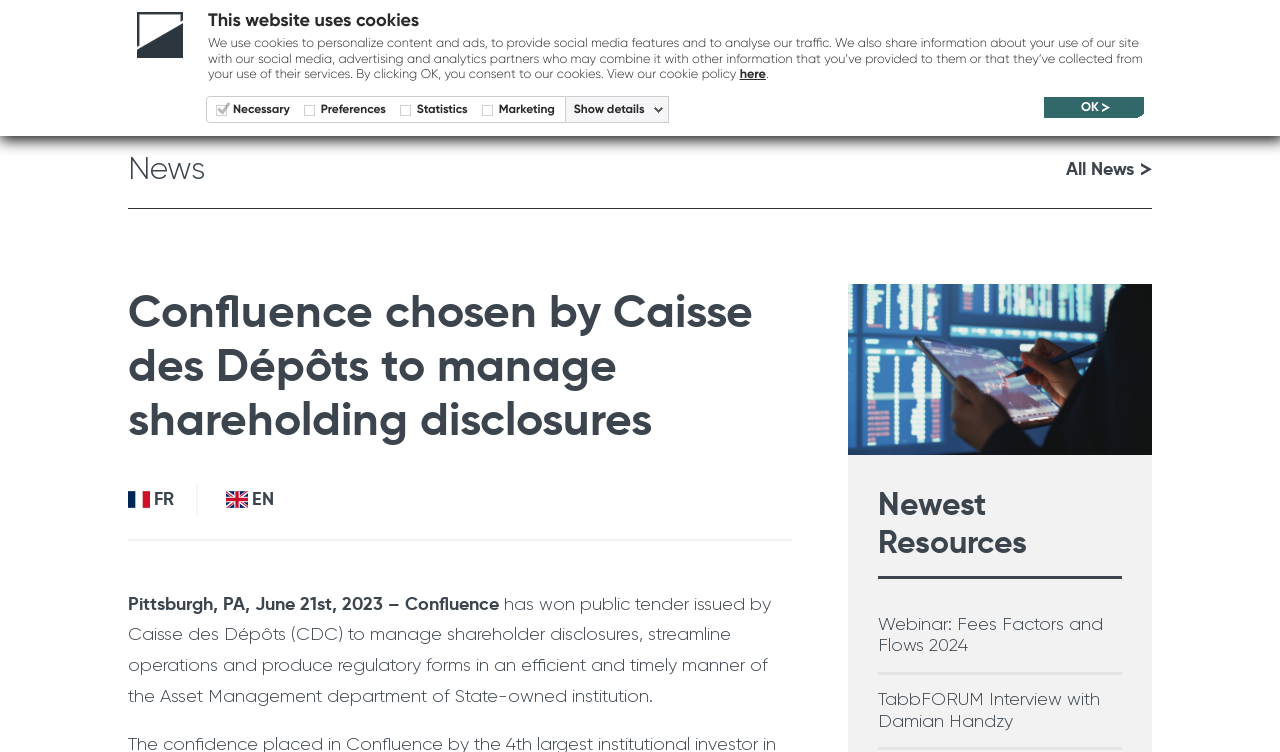Pinpoint the bounding box coordinates for the area that should be clicked to perform the following instruction: "Switch to English language".

[0.177, 0.644, 0.194, 0.685]